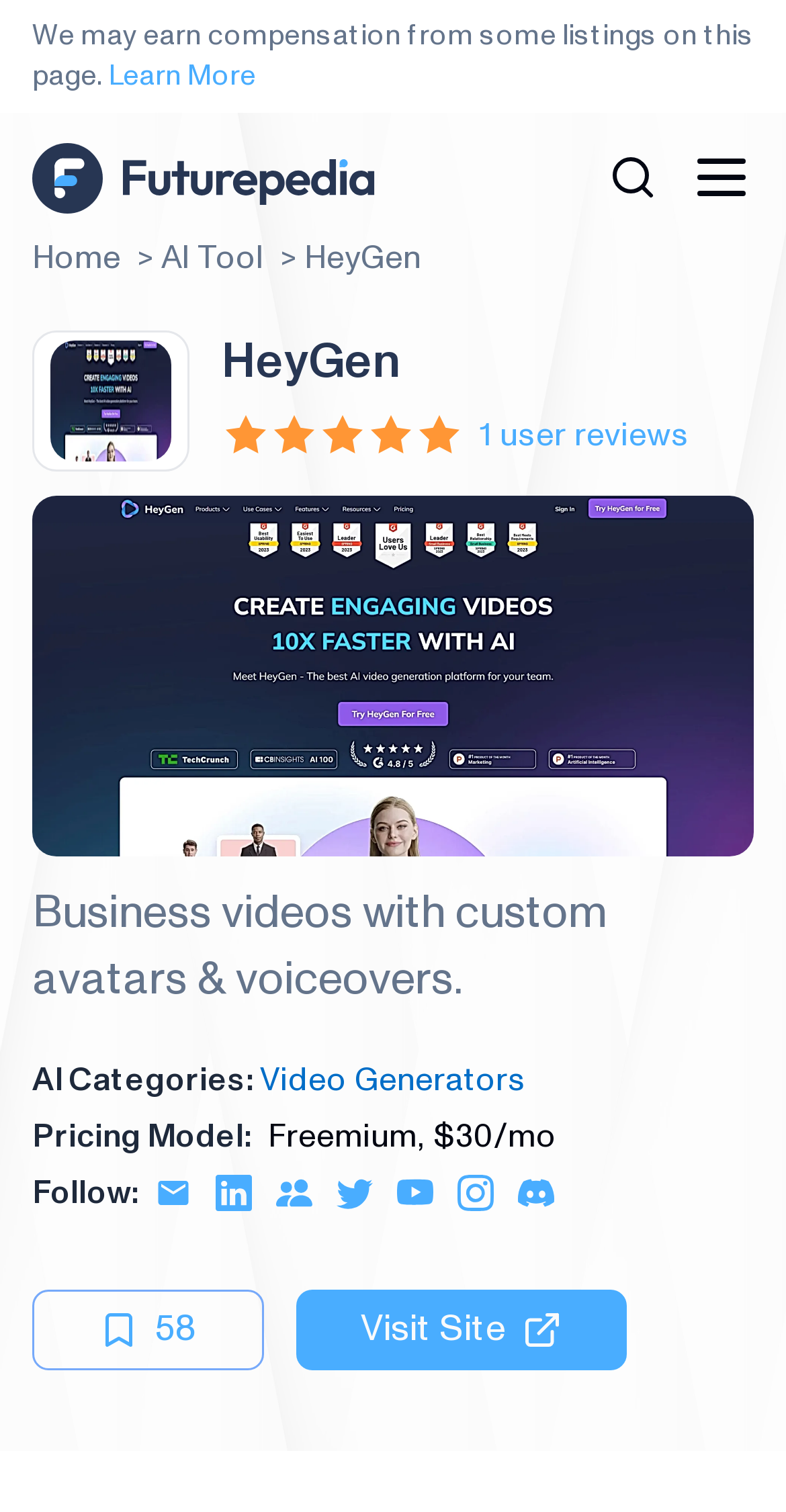Extract the bounding box coordinates for the UI element described by the text: "alt="HeyGen featured"". The coordinates should be in the form of [left, top, right, bottom] with values between 0 and 1.

[0.041, 0.328, 0.959, 0.566]